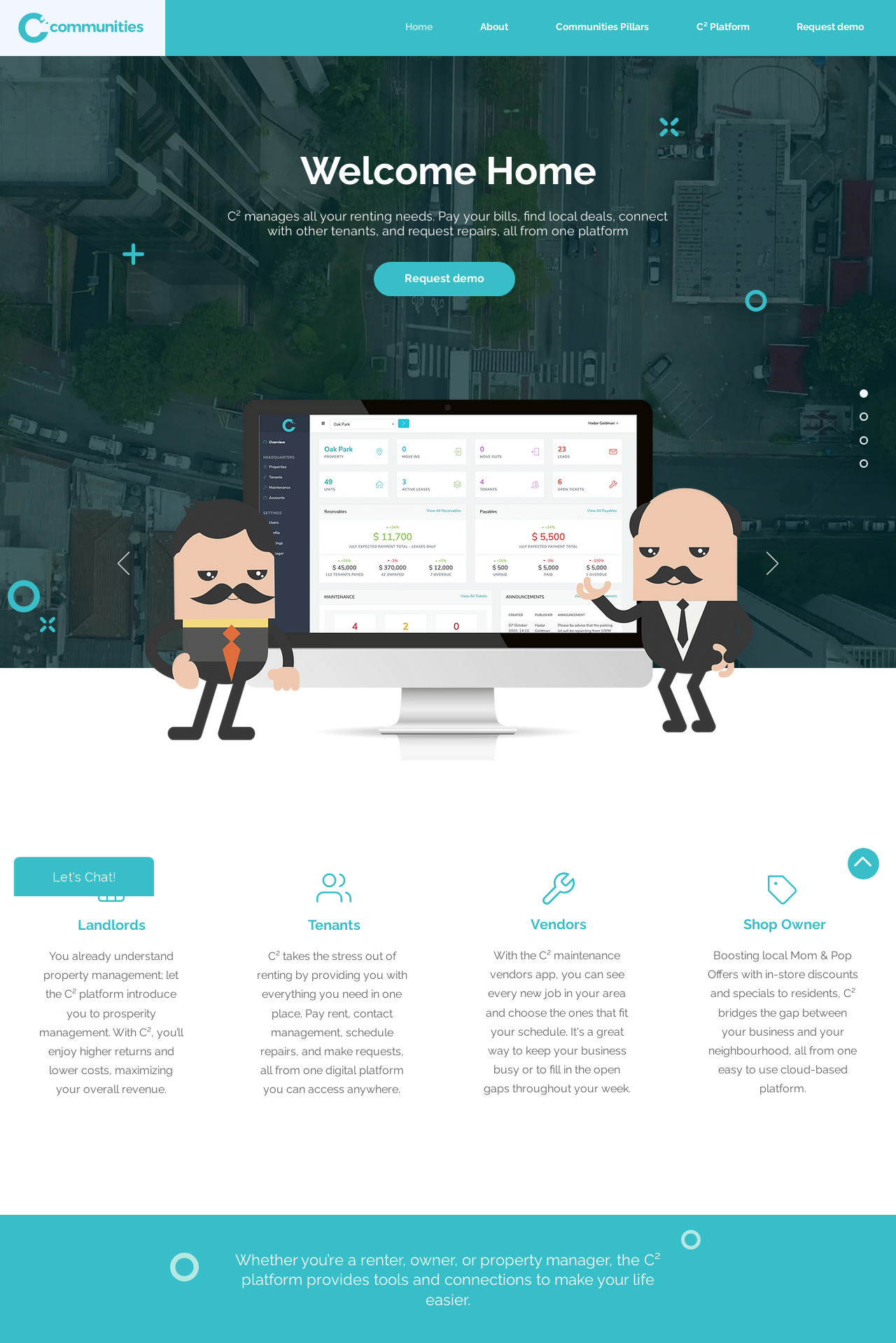Provide a brief response using a word or short phrase to this question:
What type of users can benefit from the C² platform?

Landlords, tenants, vendors, and shop owners